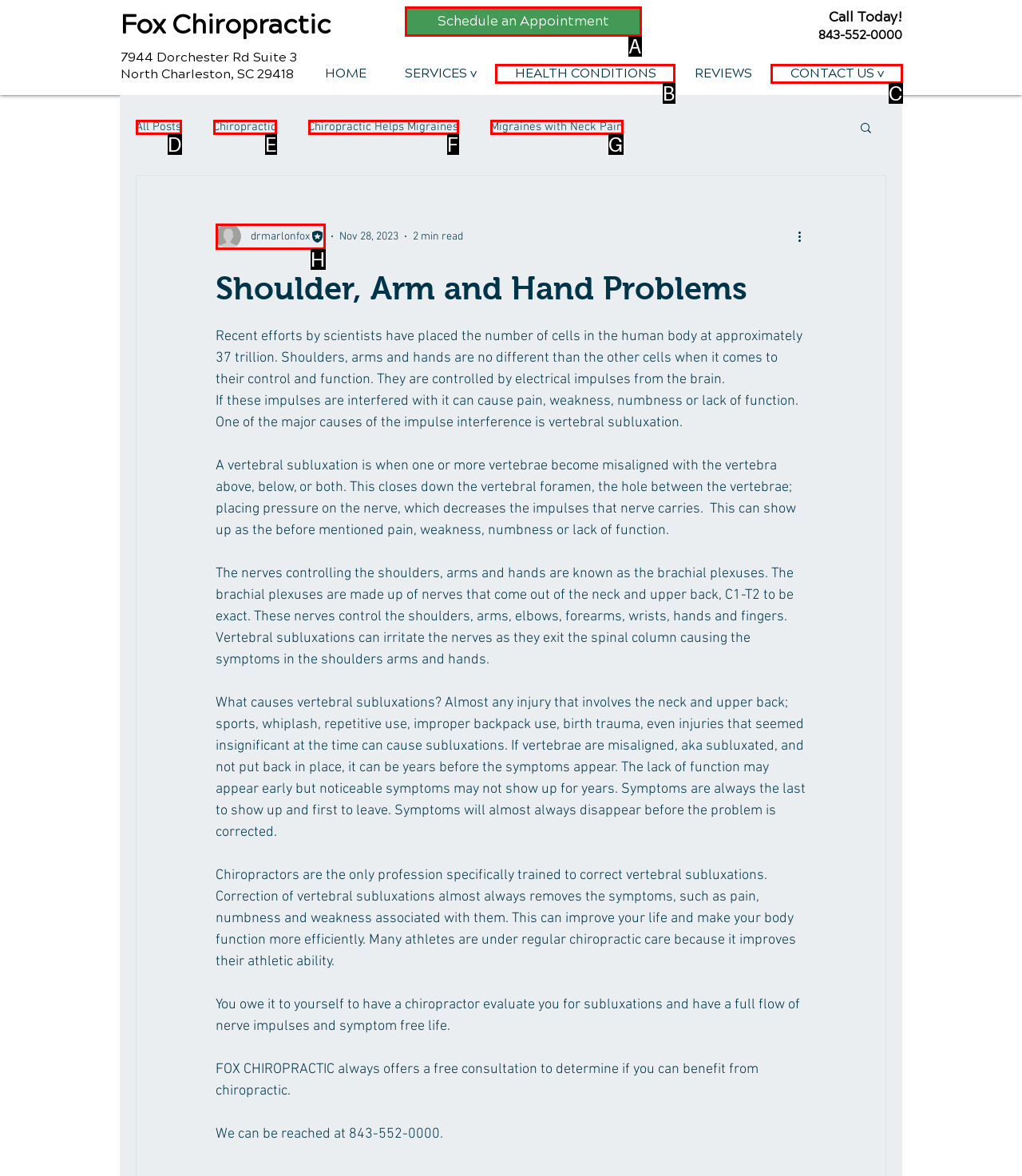Identify the letter of the UI element that corresponds to: parent_node: Comment * name="comment"
Respond with the letter of the option directly.

None